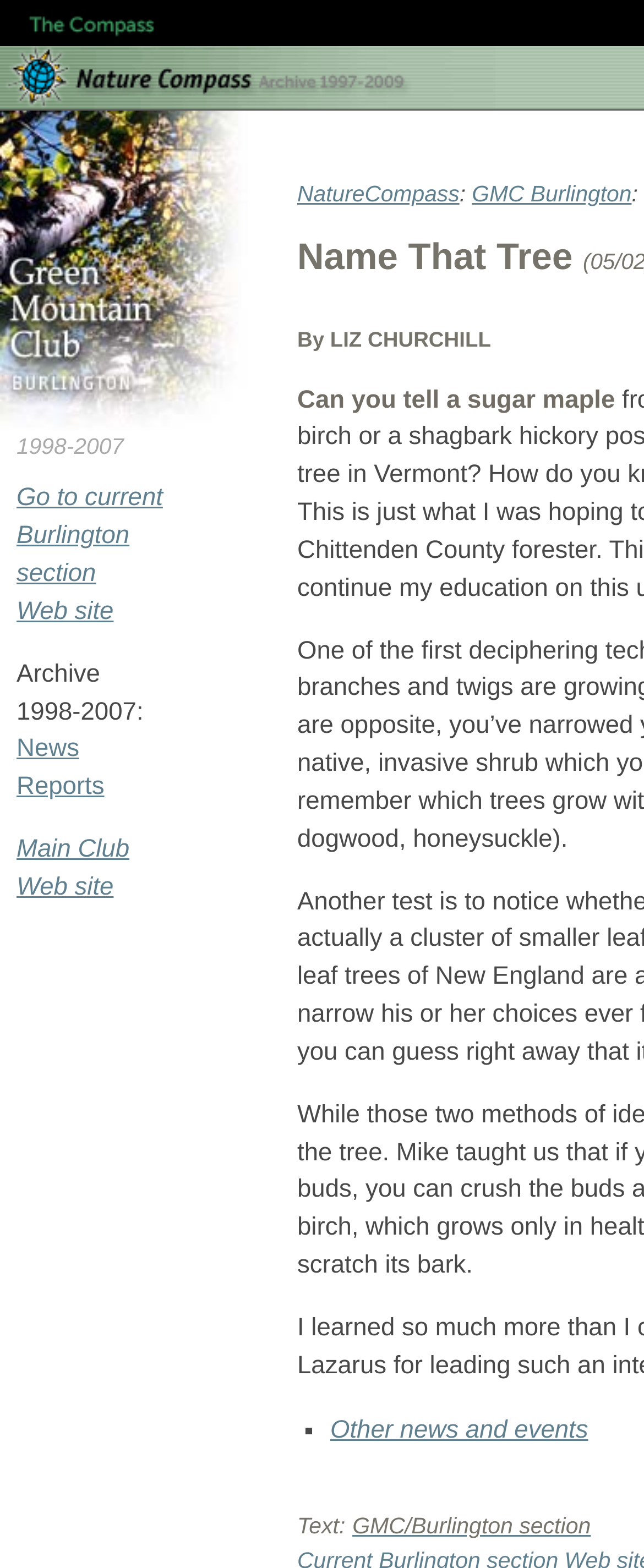Give a comprehensive overview of the webpage, including key elements.

The webpage is titled "Name That Tree (05/02)" and appears to be a website related to nature and the outdoors. At the top left corner, there is a link to "Skip to main content" accompanied by a small image. Next to it, there are two more links: "The Nature of Place home" and "The Compass home".

Below these links, there is a table with two rows. The first row contains a cell with the text "1998-2007" and a link within it. The second row has a cell with a longer text describing a website archive, including links to "Go to current Burlington section Web site", "News", "Reports", and "Main Club Web site". There are also links to "NatureCompass" and "GMC Burlington" on the same row.

Further down, there is a paragraph of text that starts with "Can you tell a sugar maple". Below this text, there is a list with a single item marked with a bullet point "■" and a link to "Other news and events". This link is followed by another link to "GMC/Burlington section".